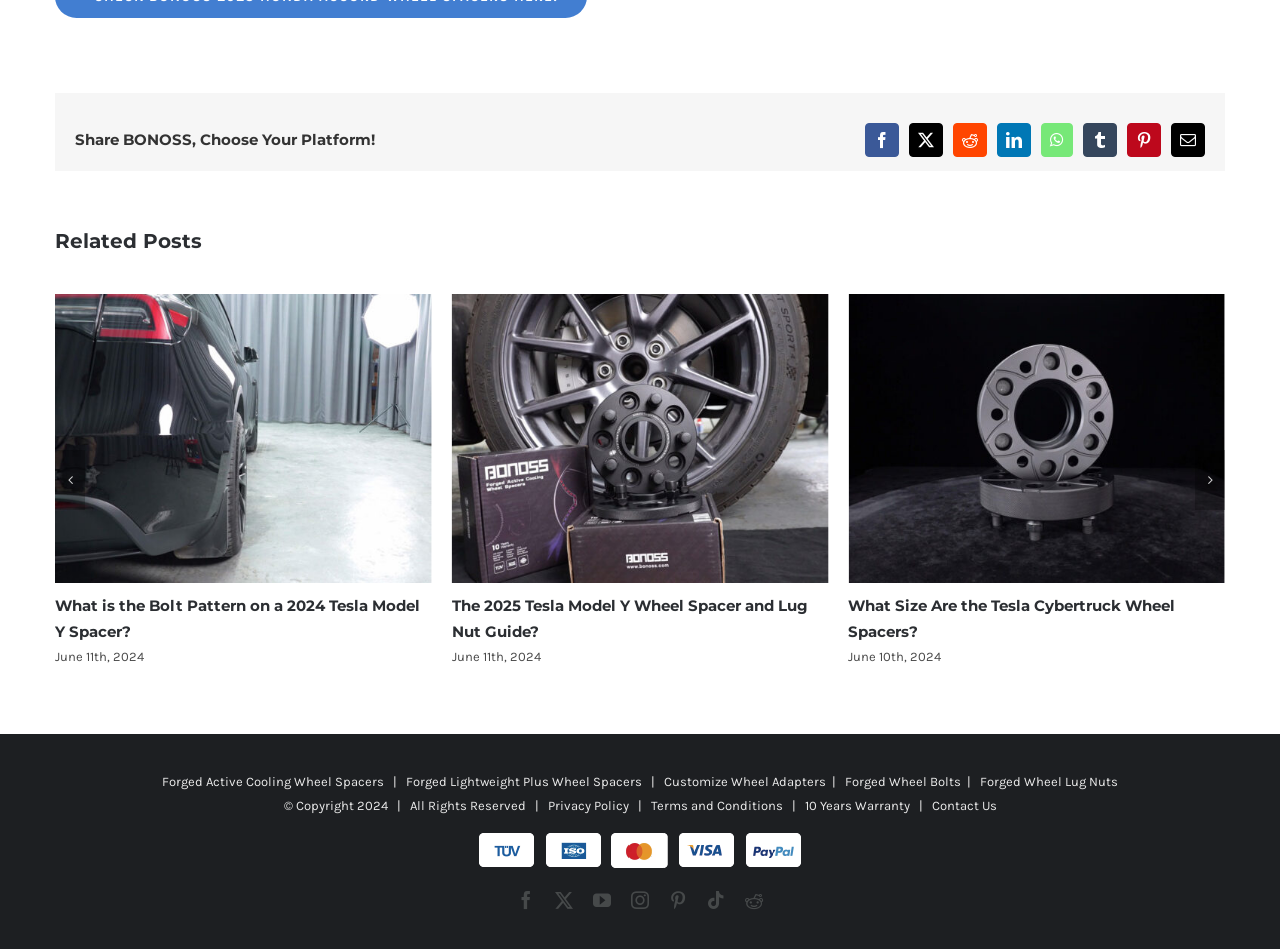Using the given description, provide the bounding box coordinates formatted as (top-left x, top-left y, bottom-right x, bottom-right y), with all values being floating point numbers between 0 and 1. Description: Terms and Conditions

[0.508, 0.841, 0.611, 0.857]